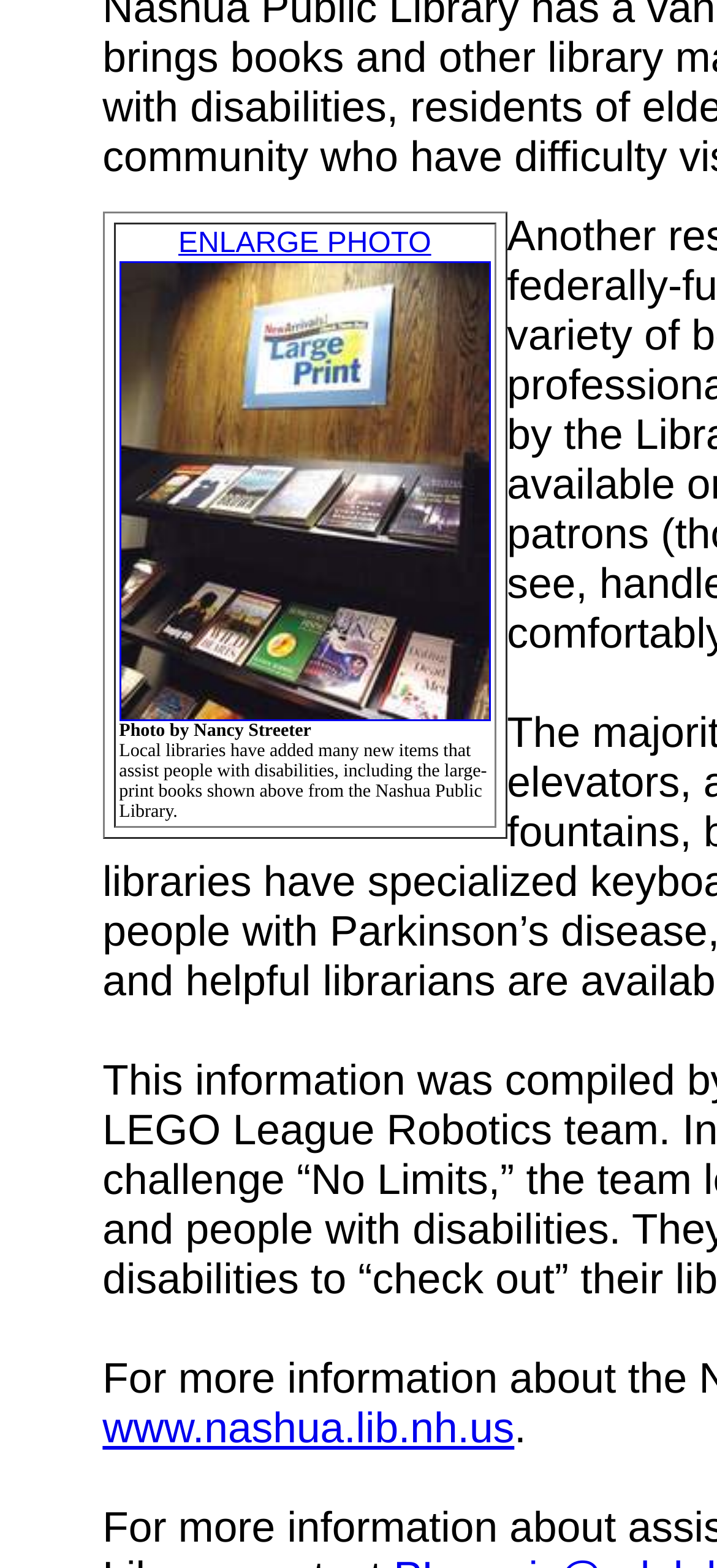Respond with a single word or phrase for the following question: 
What is the purpose of the items added to local libraries?

Assist people with disabilities